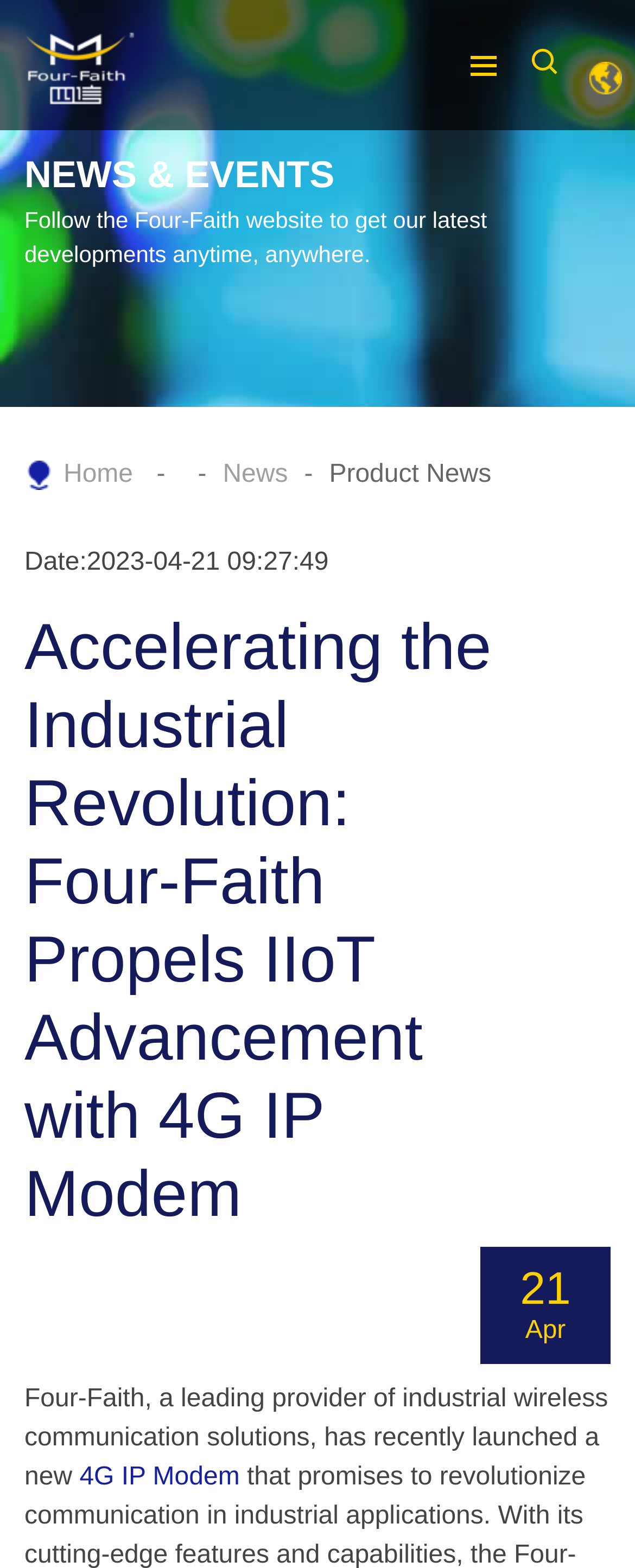Describe the webpage meticulously, covering all significant aspects.

The webpage is about Four-Faith, a leading provider of industrial wireless communication solutions, and their recent launch of a new 4G IP Modem. At the top right corner, there is a button with an icon and a link with an icon next to it. Below these elements, there is a section with the title "NEWS & EVENTS" and a brief description about following the Four-Faith website for latest developments. 

On the left side of this section, there is a small image, and next to it, there are three links: "Home", "News", and "Product News". Below these links, there is a date "2023-04-21 09:27:49" displayed. 

The main content of the webpage is an article with the title "Accelerating the Industrial Revolution: Four-Faith Propels IIoT Advancement with 4G IP Modem" which spans almost the entire width of the page. At the bottom of the article, there is a link "21 Apr" and a paragraph of text describing the launch of the new 4G IP Modem, with a link to the product name "4G IP Modem" within the text.